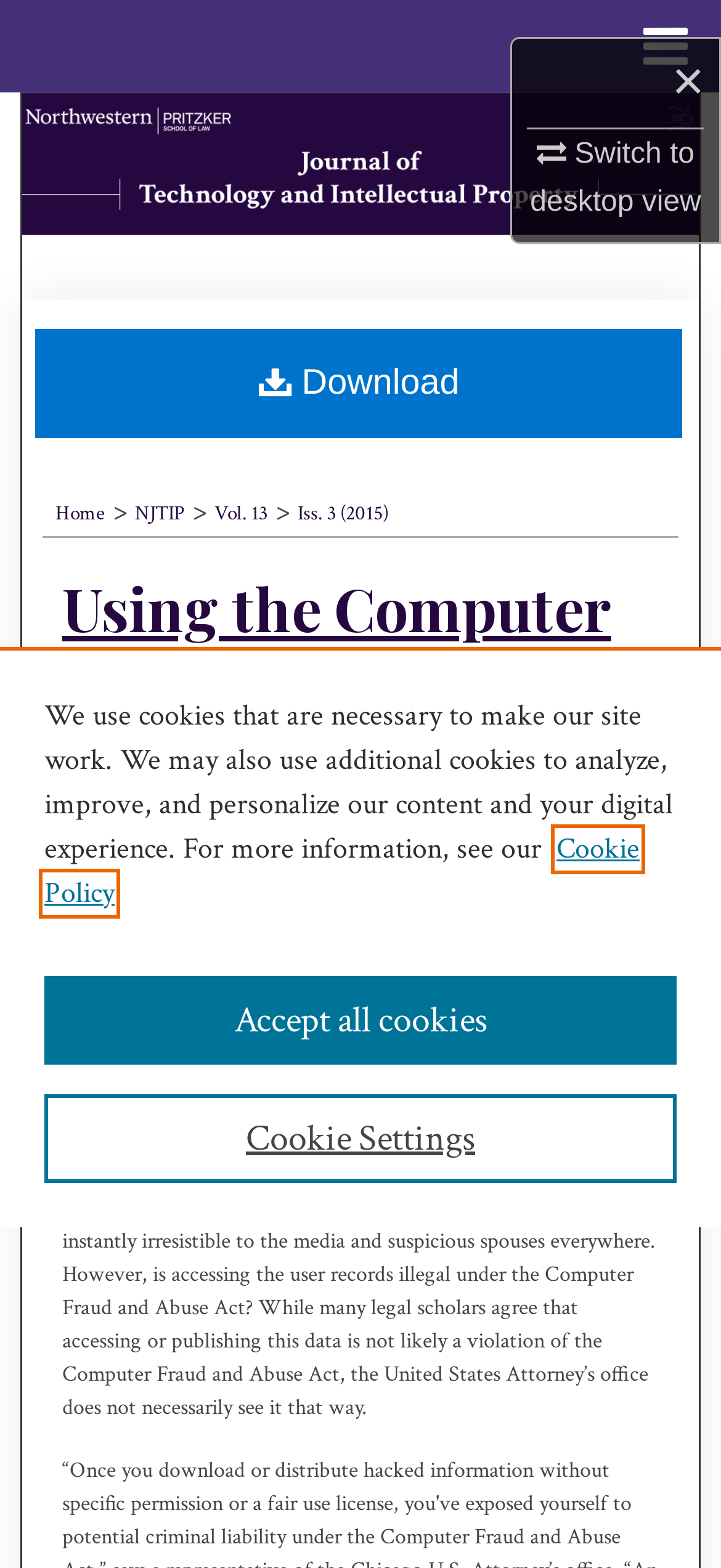What is the name of the journal? Examine the screenshot and reply using just one word or a brief phrase.

Northwestern Journal of Technology and Intellectual Property